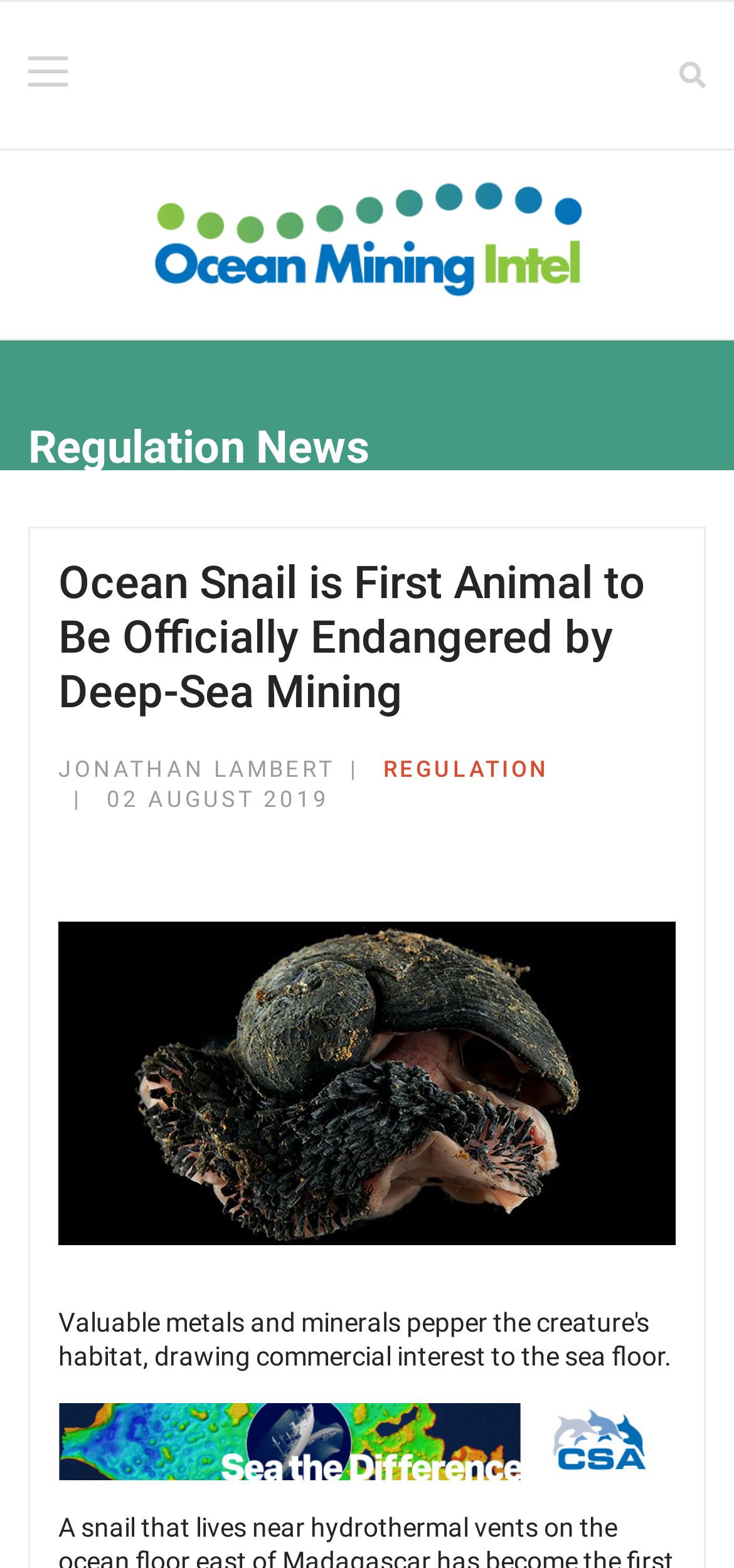What is the topic of the image?
Examine the image and give a concise answer in one word or a short phrase.

Ocean Snail